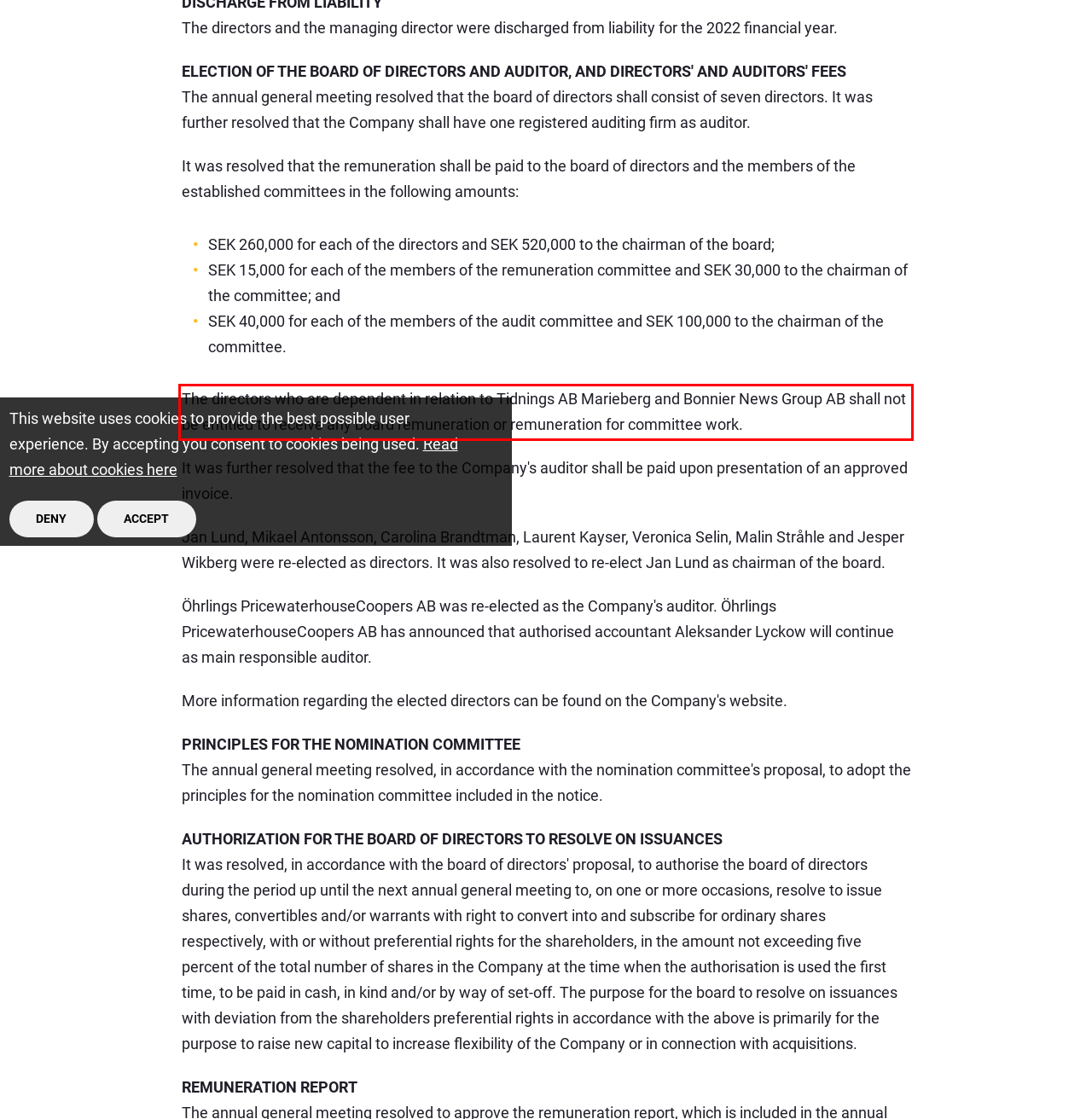Identify and transcribe the text content enclosed by the red bounding box in the given screenshot.

The directors who are dependent in relation to Tidnings AB Marieberg and Bonnier News Group AB shall not be entitled to receive any board remuneration or remuneration for committee work.